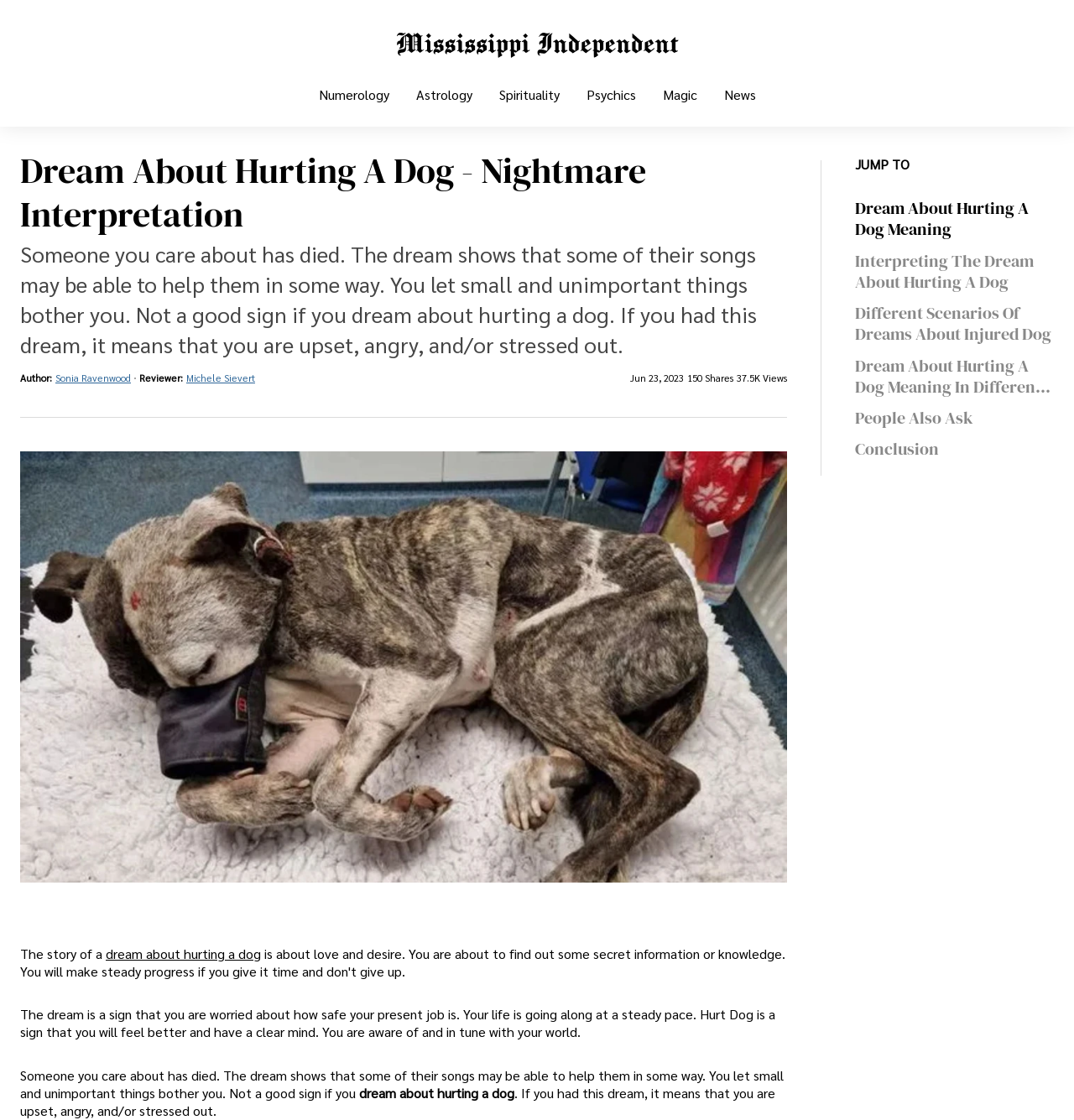Who is the reviewer of this article?
Can you provide an in-depth and detailed response to the question?

I found the reviewer's name by looking at the text 'Reviewer:' and the corresponding text next to it, which is 'Michele Sievert'.